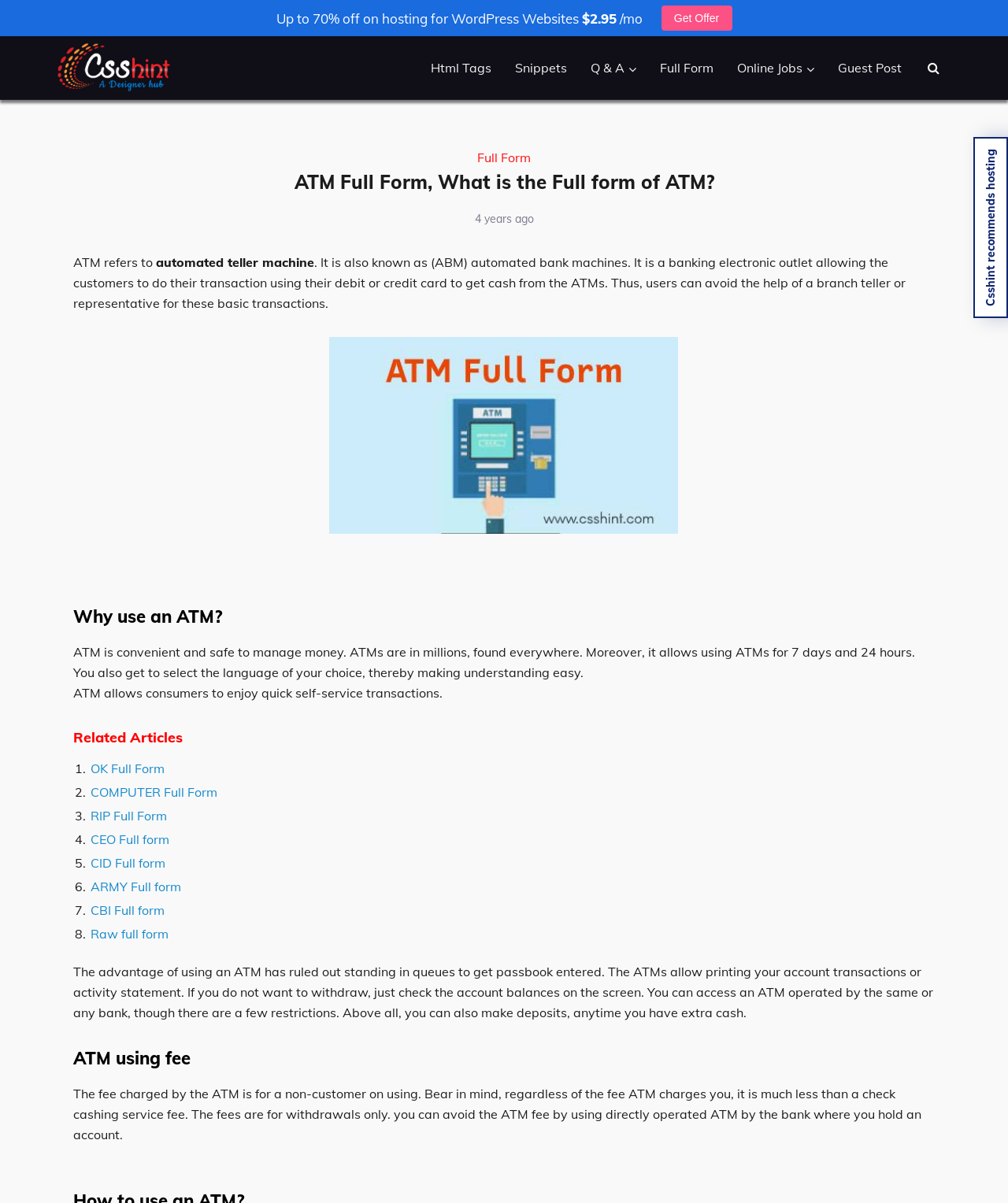Please find the bounding box coordinates of the element that must be clicked to perform the given instruction: "Click on the 'Get Offer' button". The coordinates should be four float numbers from 0 to 1, i.e., [left, top, right, bottom].

[0.656, 0.005, 0.726, 0.026]